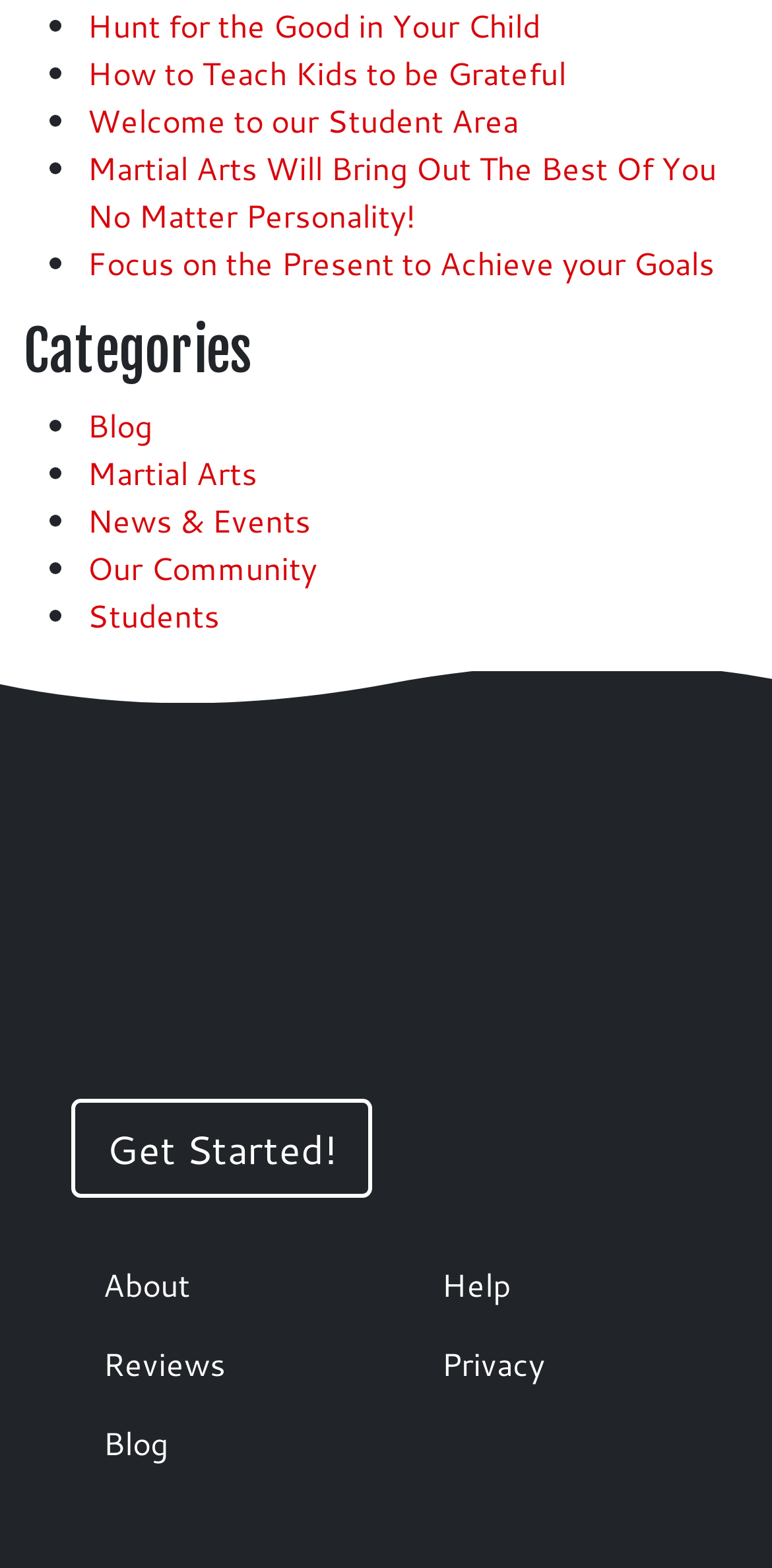Please identify the bounding box coordinates of the element's region that I should click in order to complete the following instruction: "Click on 'Hunt for the Good in Your Child'". The bounding box coordinates consist of four float numbers between 0 and 1, i.e., [left, top, right, bottom].

[0.113, 0.002, 0.7, 0.031]